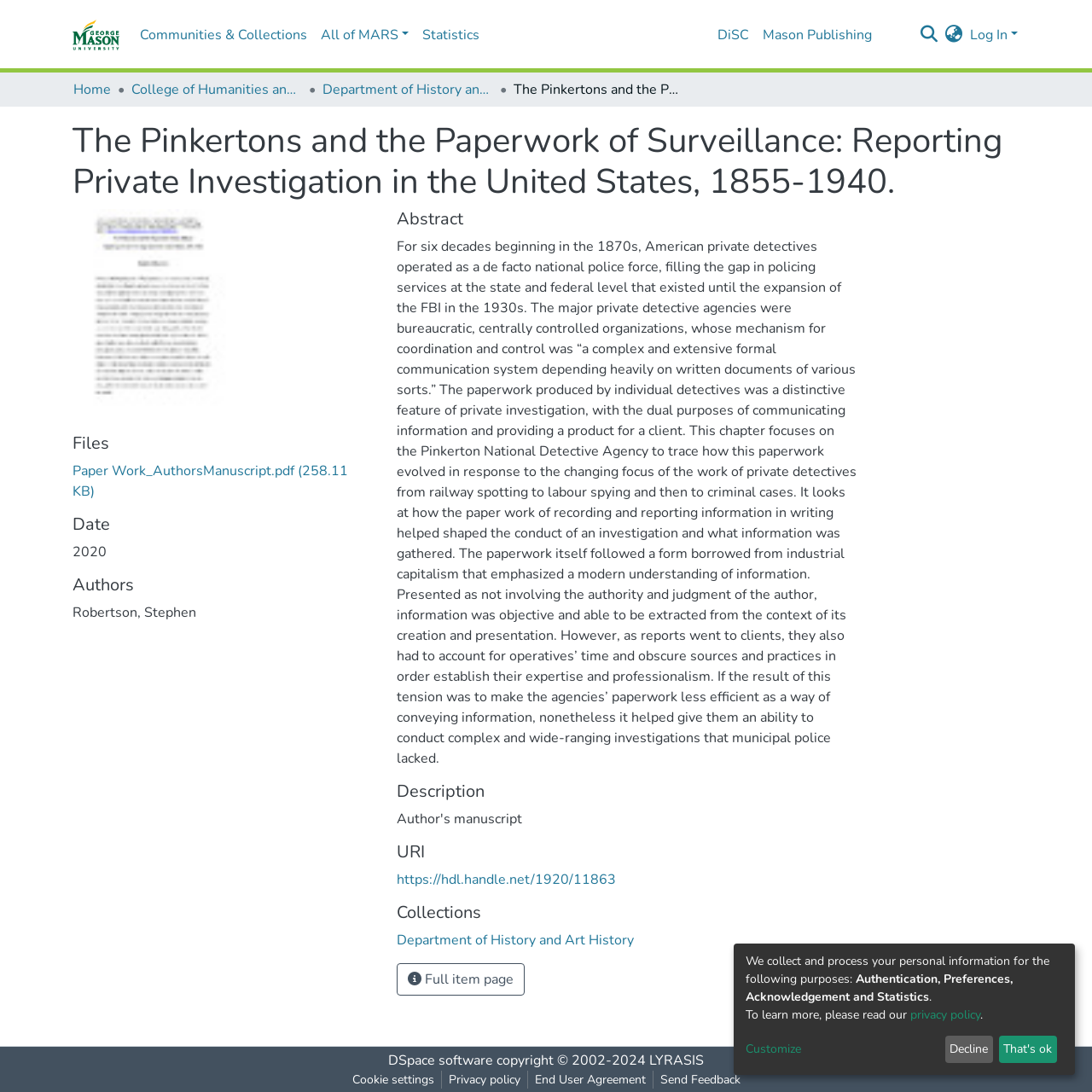Calculate the bounding box coordinates of the UI element given the description: "LYRASIS".

[0.595, 0.962, 0.645, 0.98]